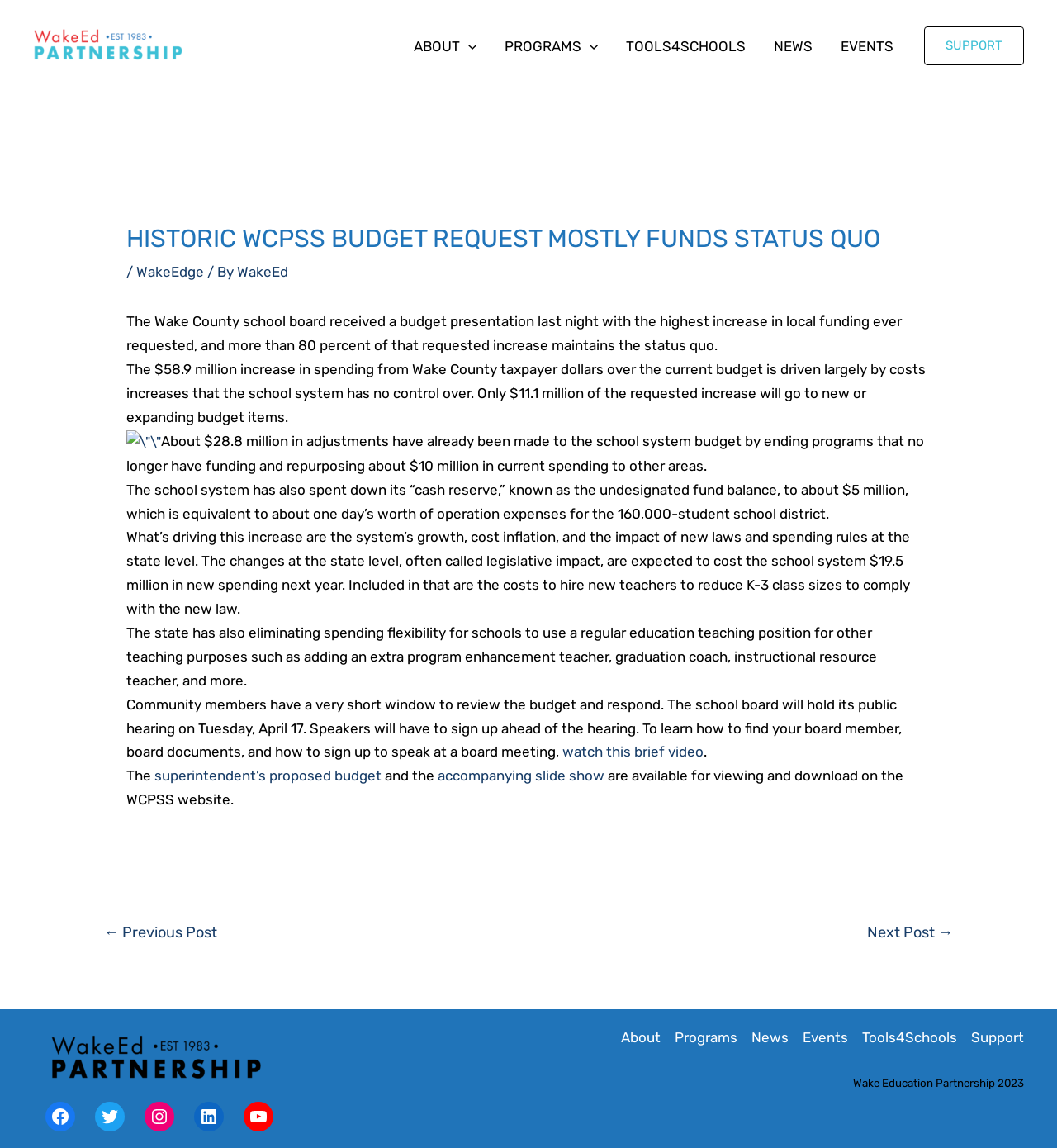What is the purpose of the link 'watch this brief video'?
Give a one-word or short-phrase answer derived from the screenshot.

to learn how to sign up to speak at a board meeting